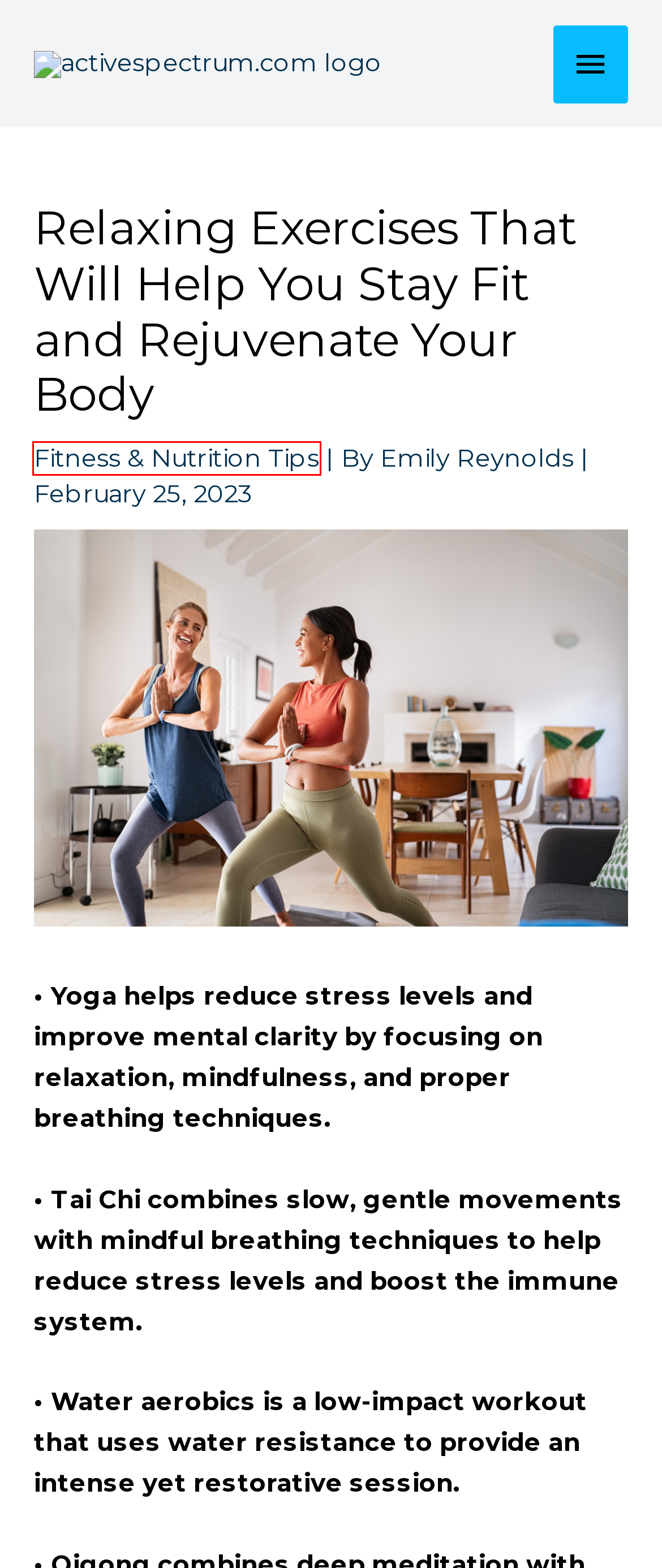Analyze the webpage screenshot with a red bounding box highlighting a UI element. Select the description that best matches the new webpage after clicking the highlighted element. Here are the options:
A. Active Spectrum | Thriving Life: Embrace Active Living for Wellness
B. Uncategorized Archives - Active Spectrum
C. Health Resources Archives - Active Spectrum
D. Understanding Head Trauma: Comprehensive Evaluation and Management Guide - Active Spectrum
E. Fitness & Nutrition Tips Archives - Active Spectrum
F. Taking Care of a Person After Surgery - Active Spectrum
G. Home Archives - Active Spectrum
H. 9 Advanced Yoga Poses: Instruction, Tips & Modifications | mindbodygreen

E